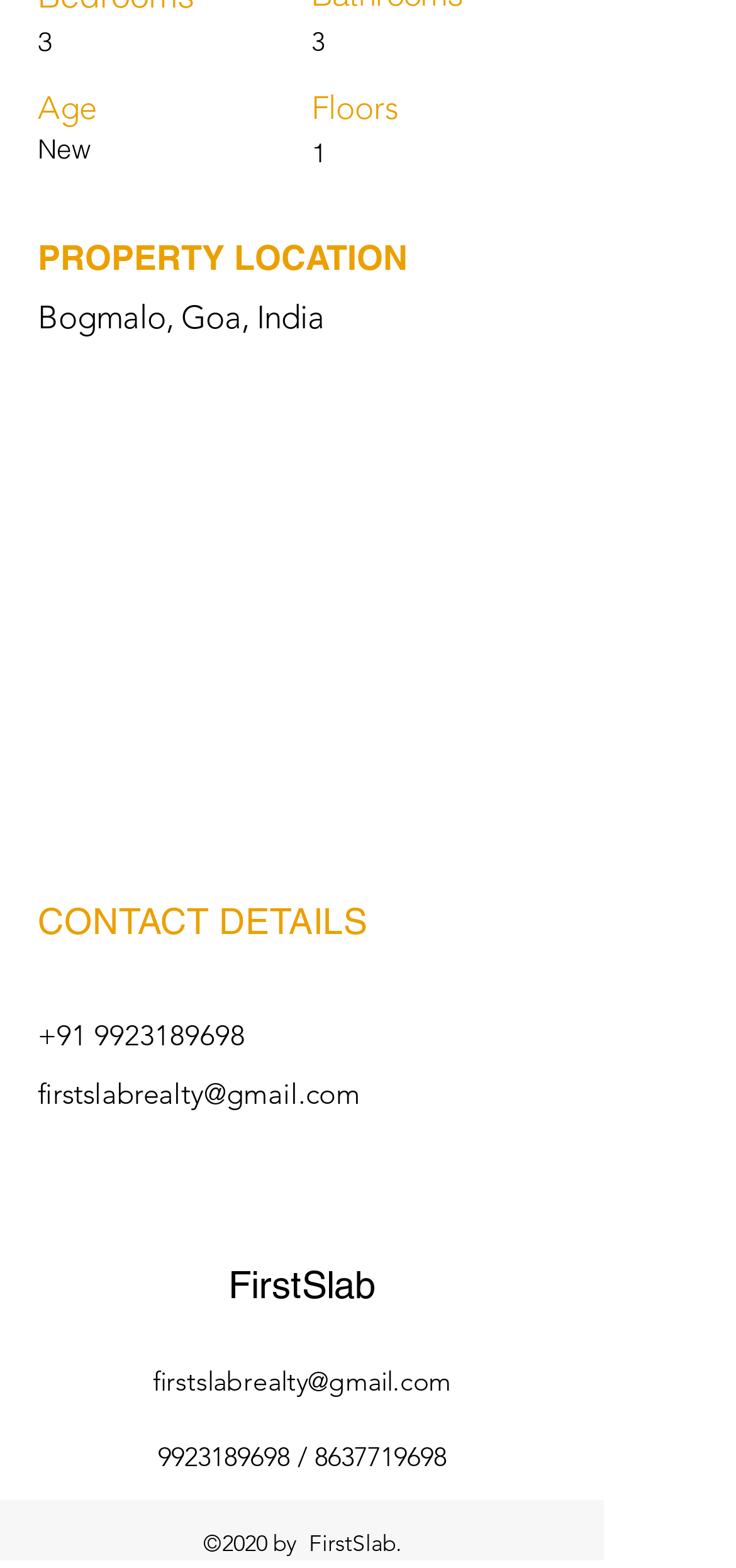Use a single word or phrase to answer this question: 
What is the name of the realty company?

FirstSlab